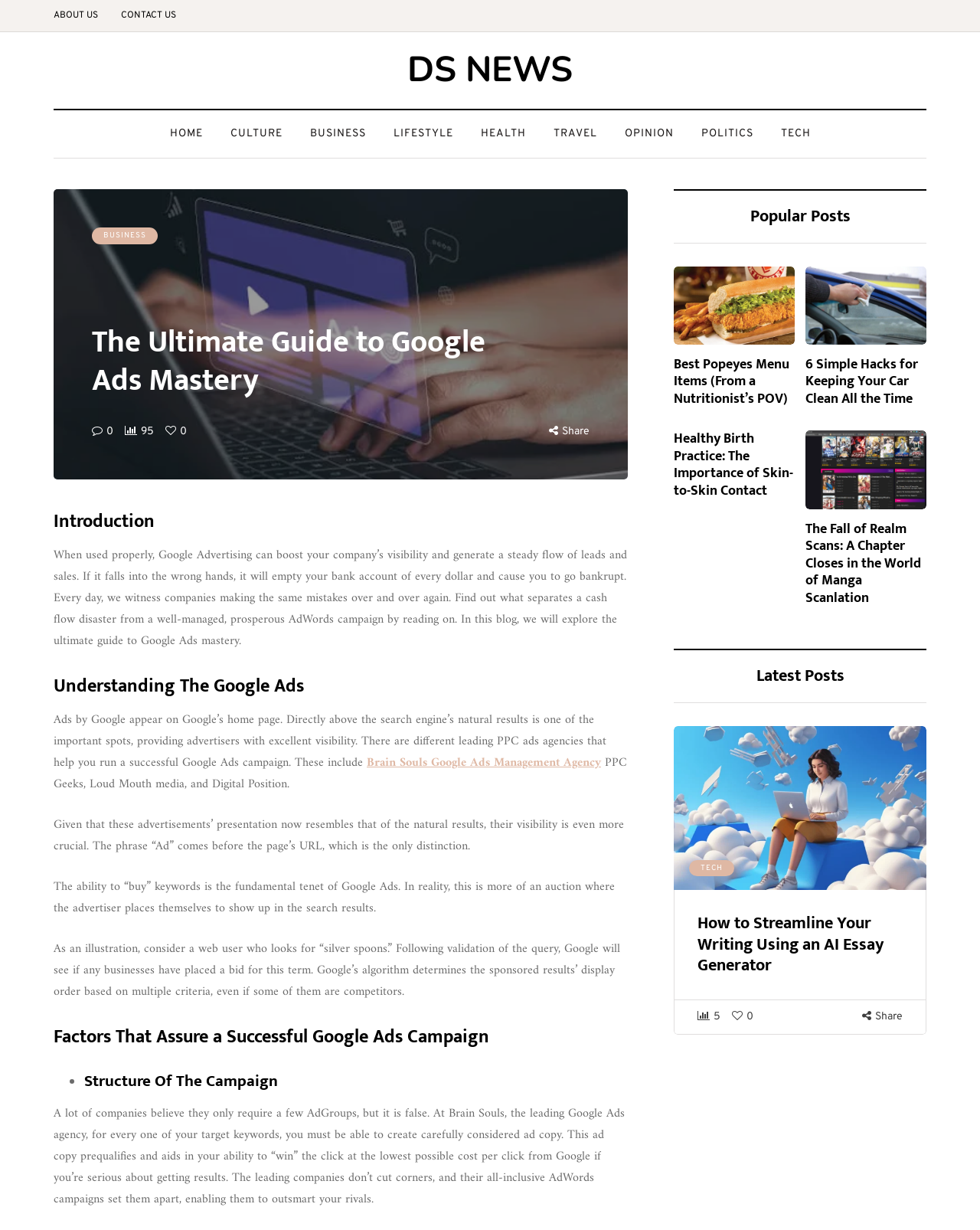Please determine the bounding box coordinates of the section I need to click to accomplish this instruction: "Read more about 'Why Some Employees Don’t Decorate Their Cubicles'".

None